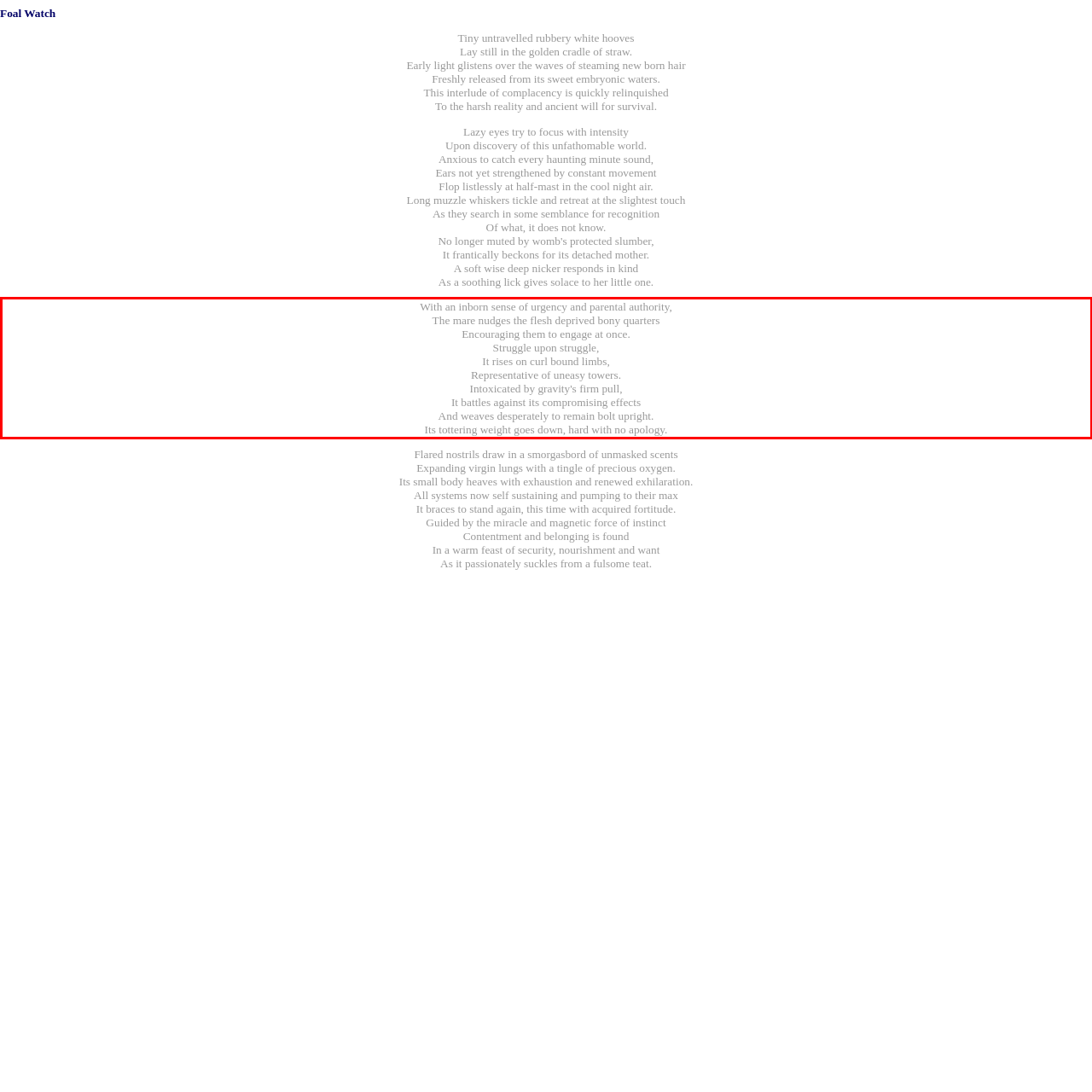Your task is to recognize and extract the text content from the UI element enclosed in the red bounding box on the webpage screenshot.

With an inborn sense of urgency and parental authority, The mare nudges the flesh deprived bony quarters Encouraging them to engage at once. Struggle upon struggle, It rises on curl bound limbs, Representative of uneasy towers. Intoxicated by gravity's firm pull, It battles against its compromising effects And weaves desperately to remain bolt upright. Its tottering weight goes down, hard with no apology.